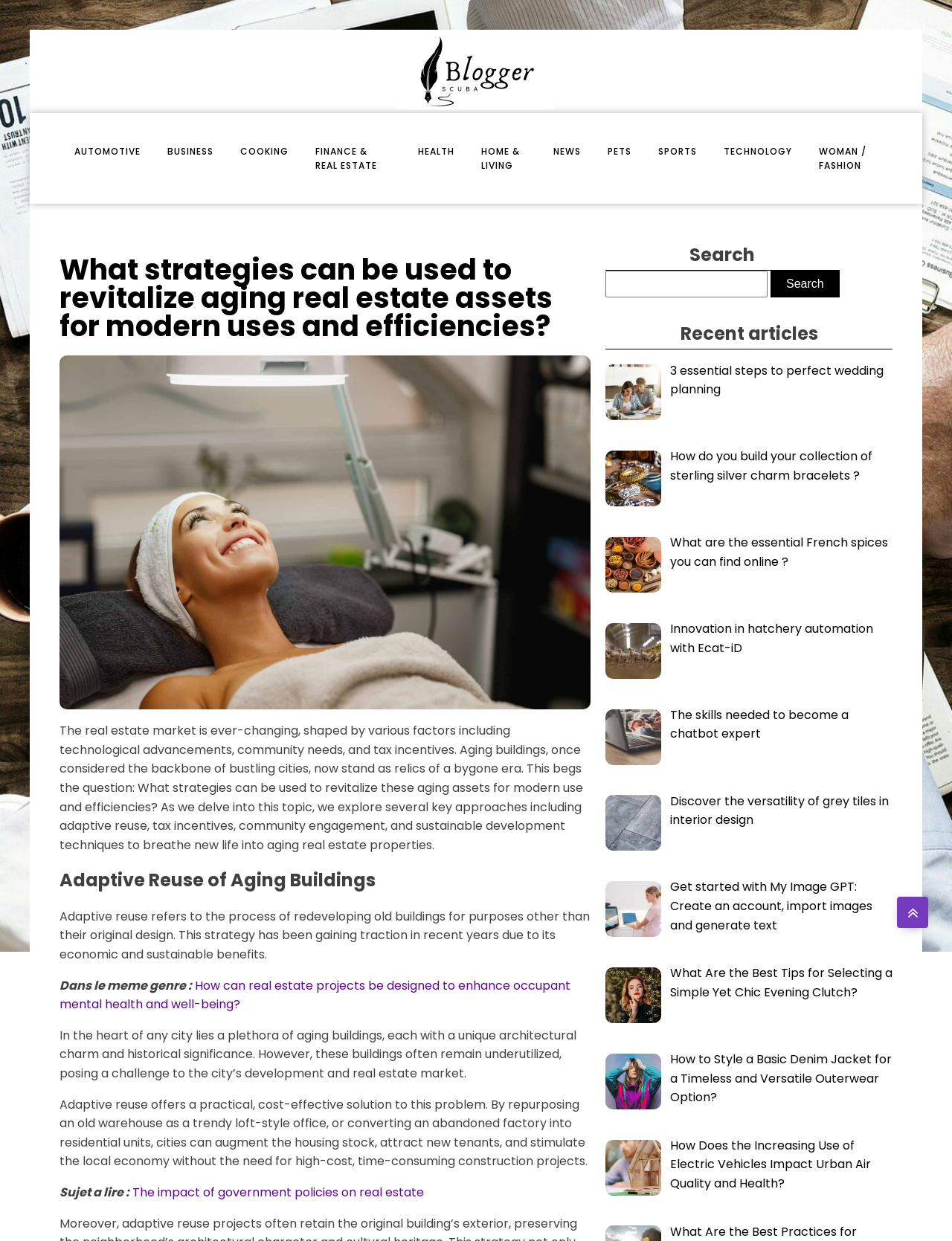What is the purpose of the search bar?
Using the image, elaborate on the answer with as much detail as possible.

The search bar is located at the top right corner of the webpage, and it allows users to search for specific articles or topics, as indicated by the placeholder text 'Search for:' and the search button next to it.